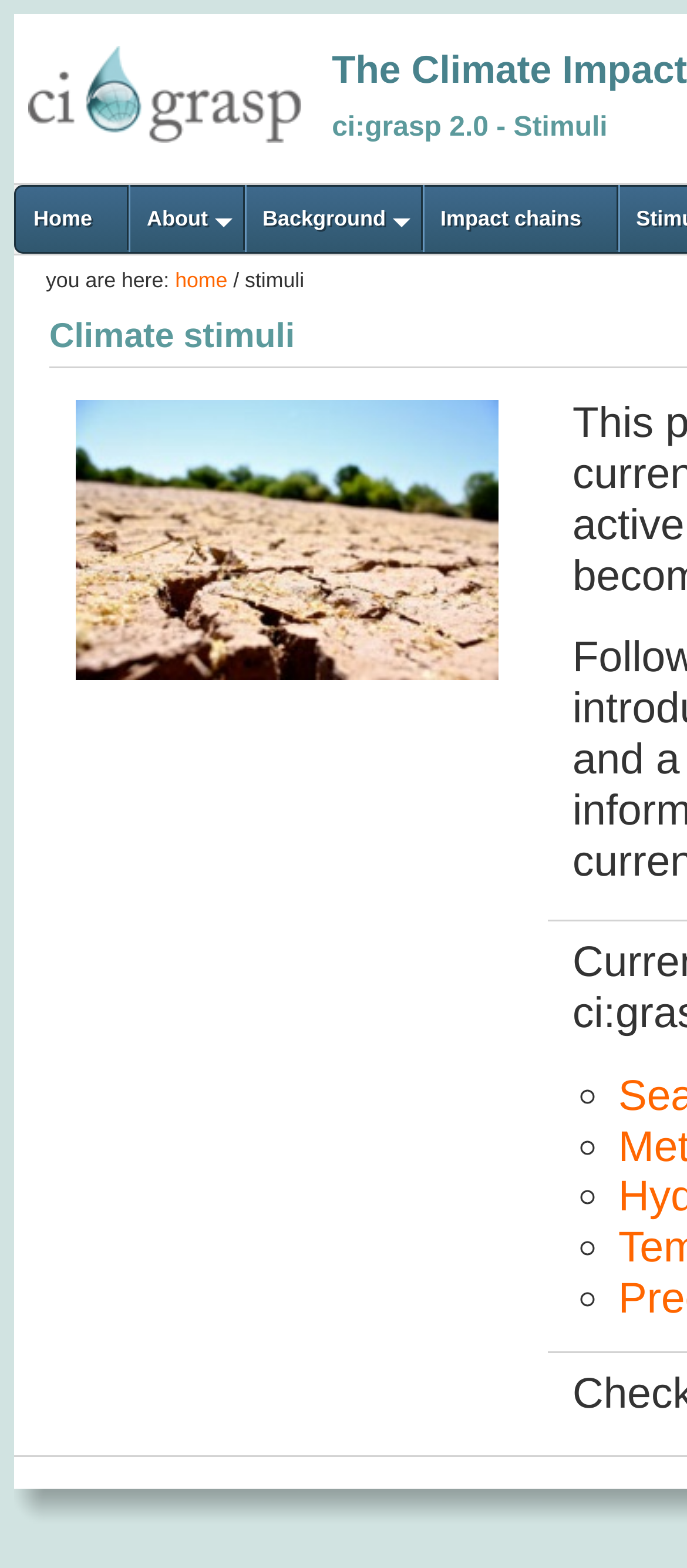Give a short answer to this question using one word or a phrase:
How many list markers are in the right column?

5